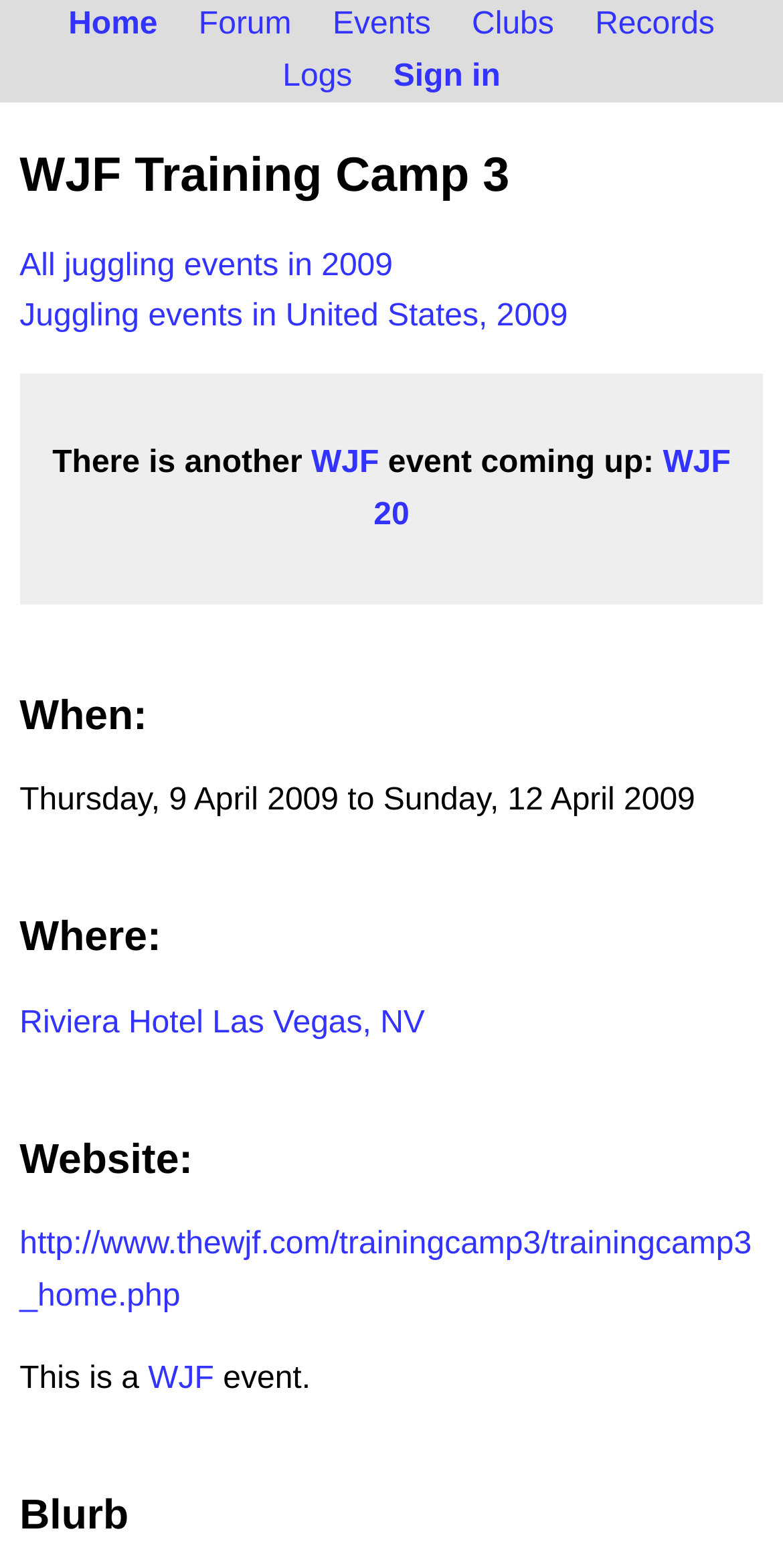What is the name of the event?
Based on the image, answer the question in a detailed manner.

The name of the event can be found in the heading 'WJF Training Camp 3' which is located at the top of the webpage.